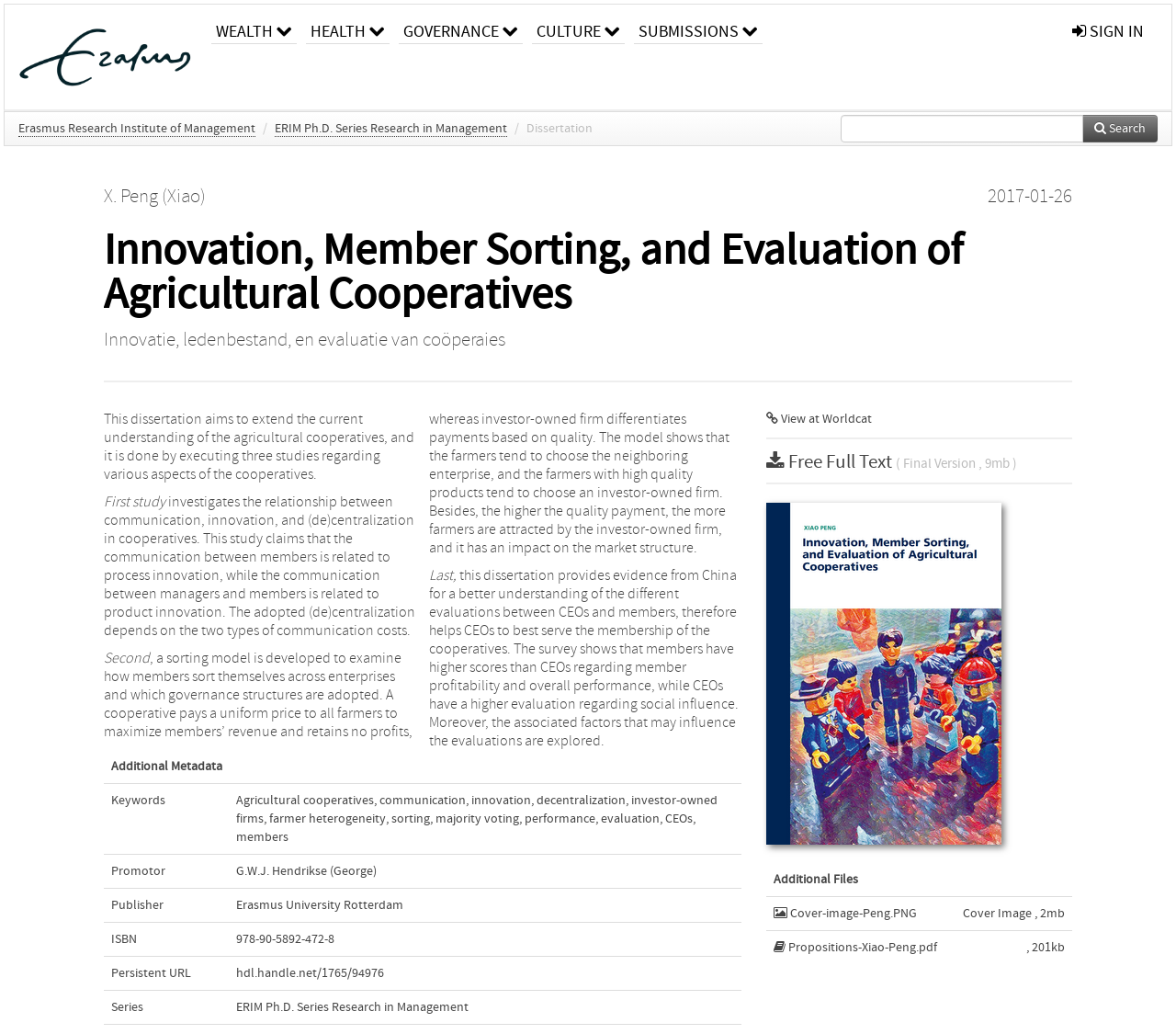Look at the image and write a detailed answer to the question: 
What is the ISBN of the dissertation?

I found the answer by looking at the grid cell with the text '978-90-5892-472-8' which is located in the table with the header 'Additional Metadata', indicating that it is the ISBN of the dissertation.